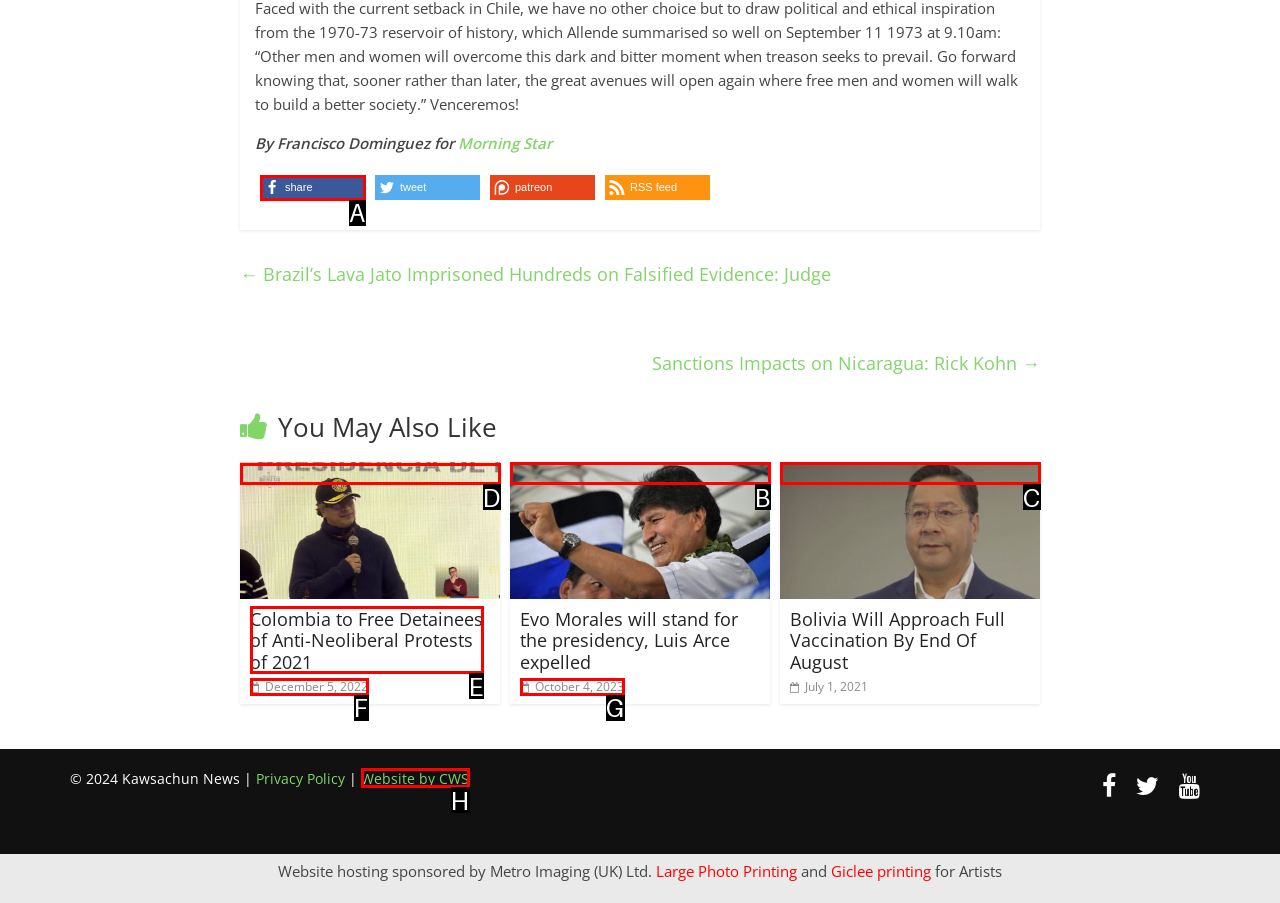Indicate which lettered UI element to click to fulfill the following task: Read the article 'Colombia to Free Detainees of Anti-Neoliberal Protests of 2021'
Provide the letter of the correct option.

D